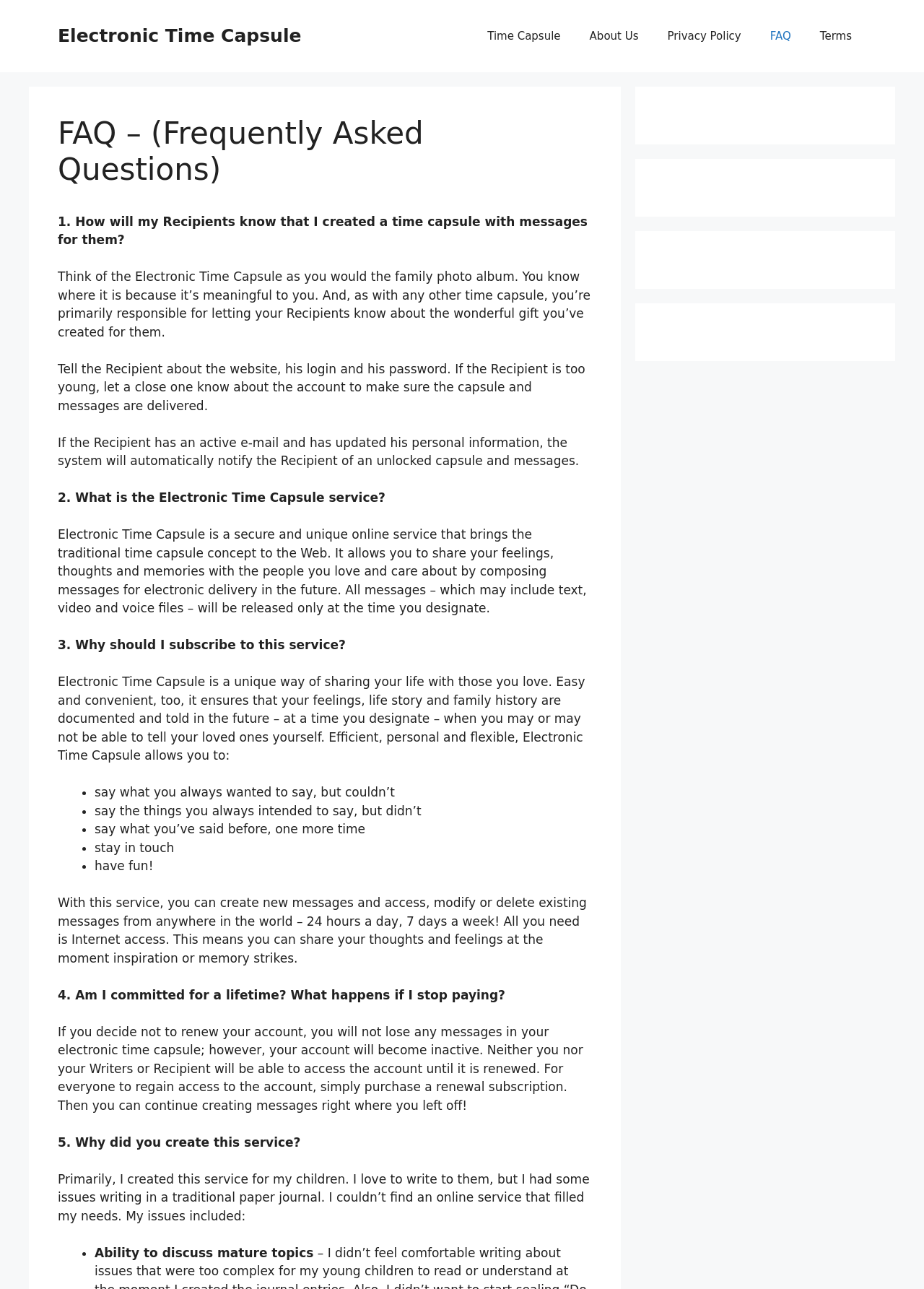Identify the bounding box of the HTML element described here: "Electronic Time Capsule". Provide the coordinates as four float numbers between 0 and 1: [left, top, right, bottom].

[0.062, 0.02, 0.326, 0.036]